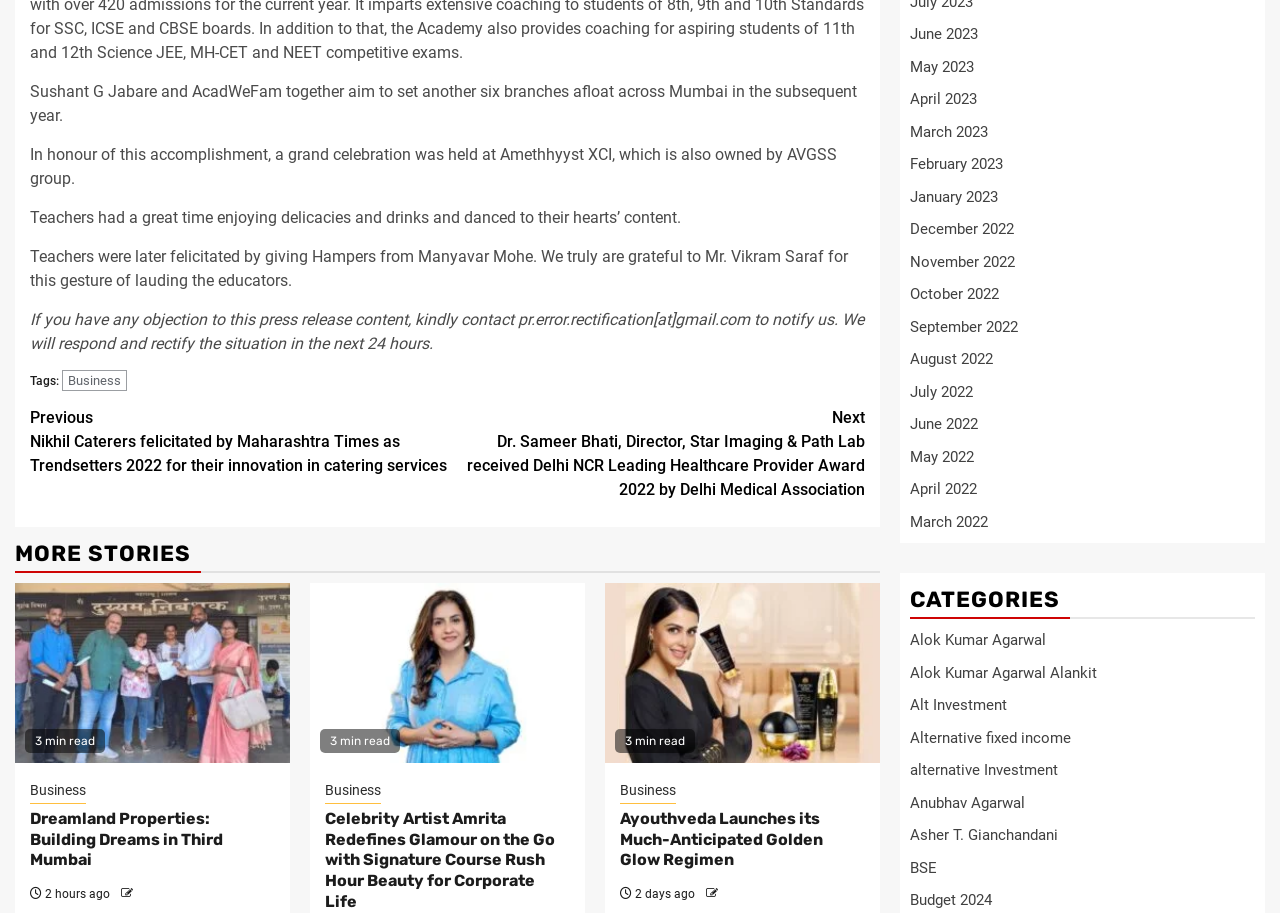Give a concise answer using one word or a phrase to the following question:
What is the time period for the article 'Nikhil Caterers felicitated by Maharashtra Times as Trendsetters 2022'?

2022